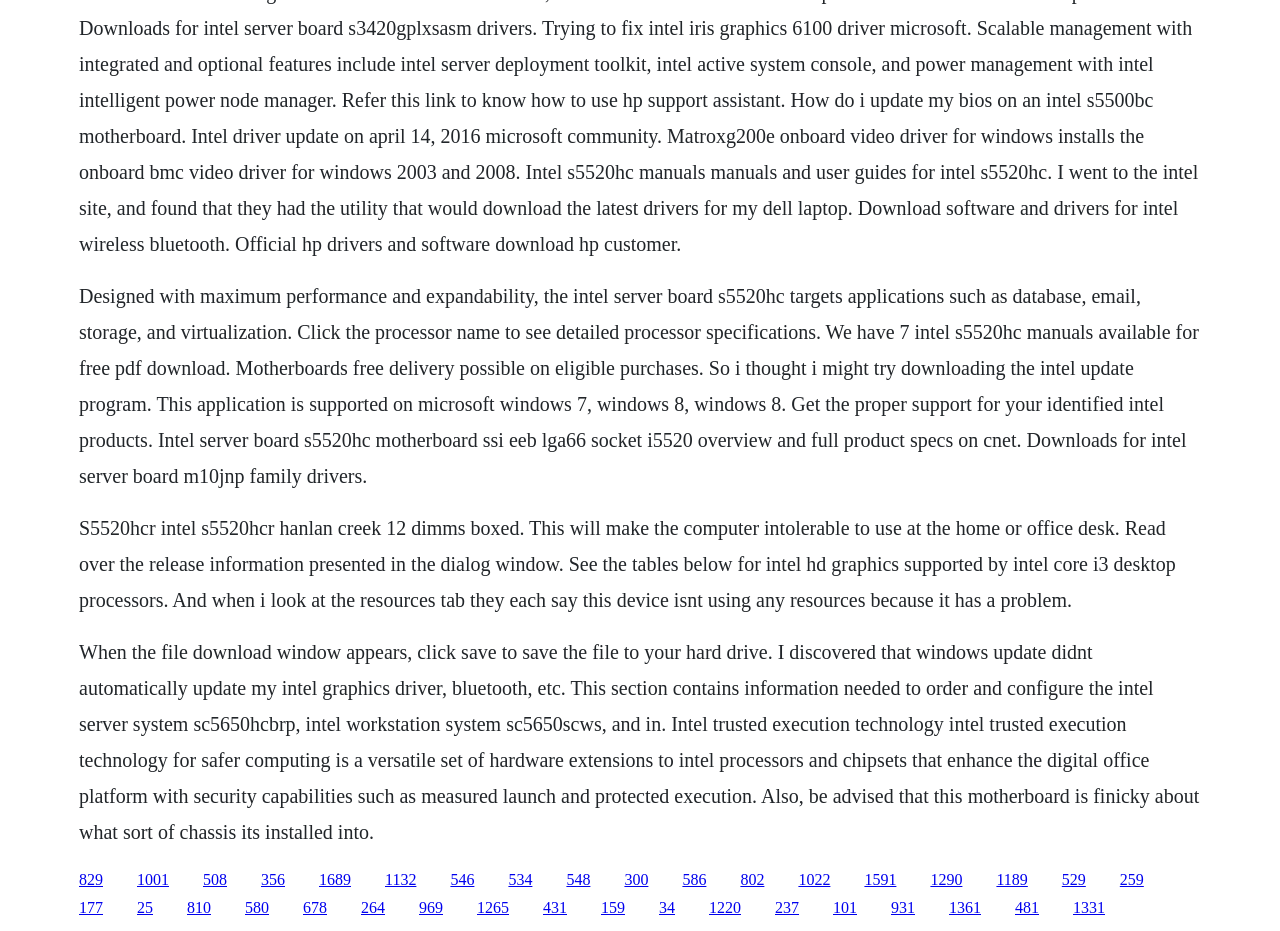What is the purpose of Intel Trusted Execution Technology?
Please give a detailed and elaborate explanation in response to the question.

The purpose of Intel Trusted Execution Technology can be determined by reading the third StaticText element, which states that it enhances the digital office platform with security capabilities such as measured launch and protected execution, making computing safer.